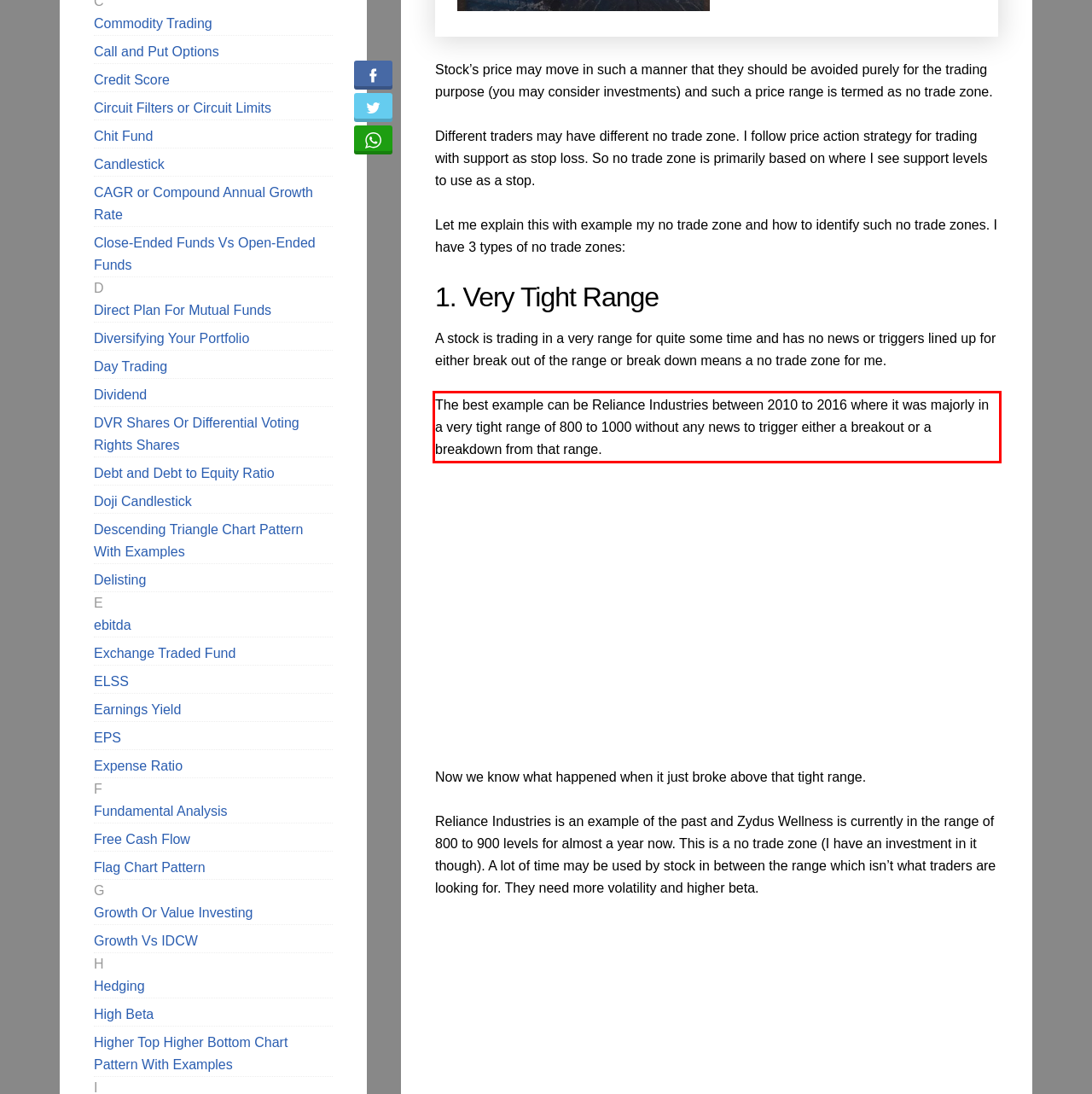Identify the text inside the red bounding box in the provided webpage screenshot and transcribe it.

The best example can be Reliance Industries between 2010 to 2016 where it was majorly in a very tight range of 800 to 1000 without any news to trigger either a breakout or a breakdown from that range.